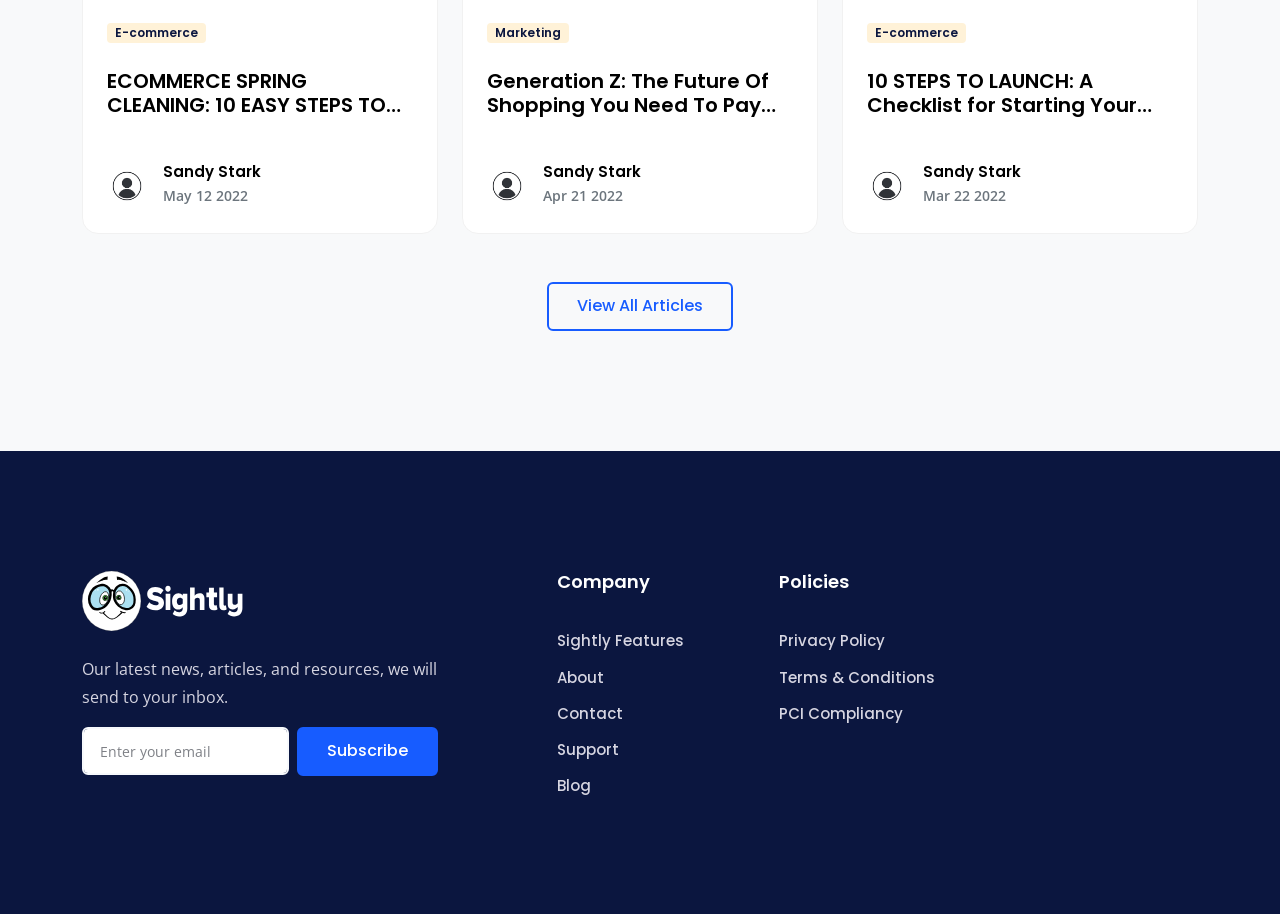Please determine the bounding box coordinates of the element's region to click for the following instruction: "View all articles".

[0.427, 0.309, 0.573, 0.362]